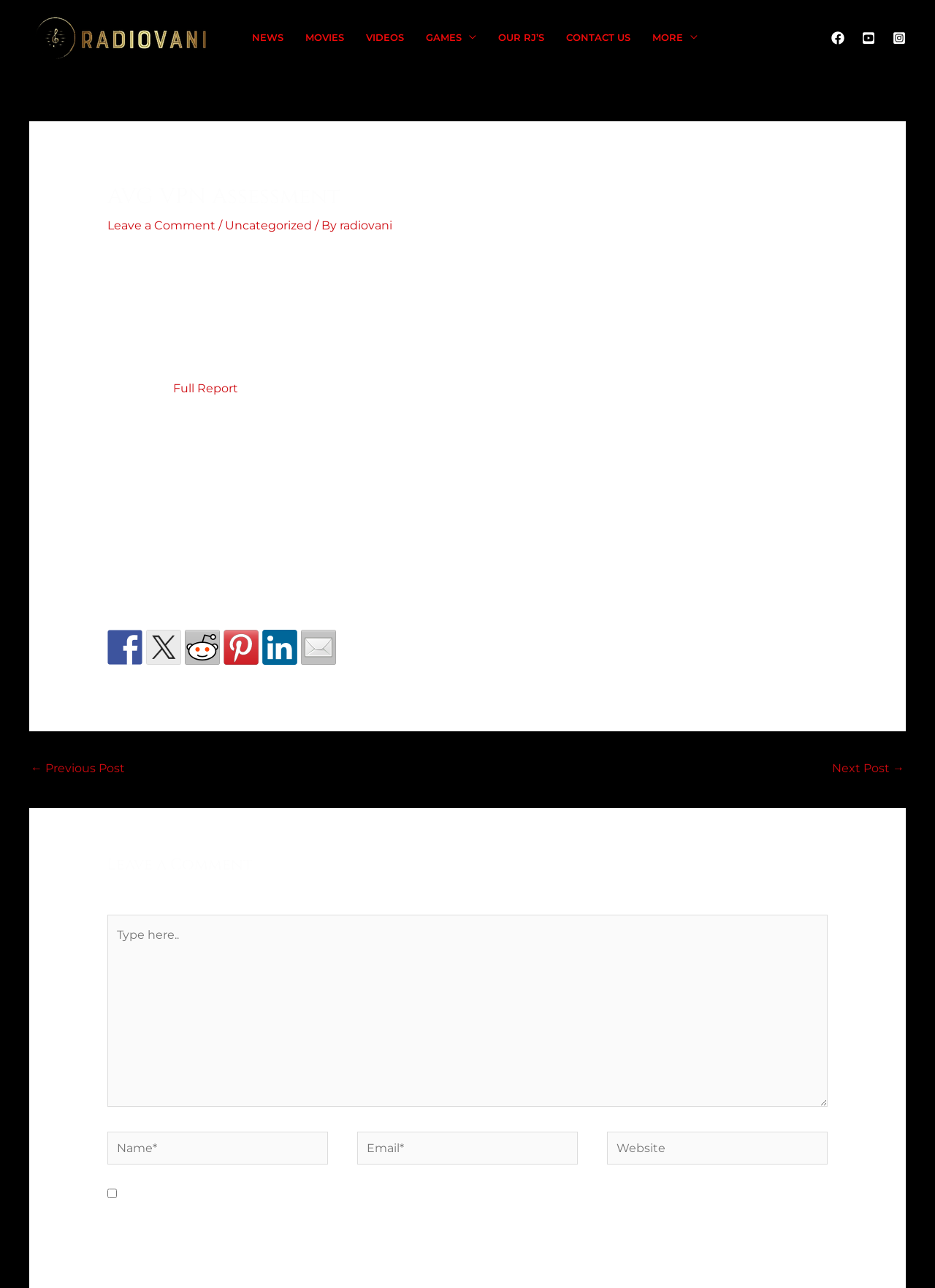Please find the bounding box coordinates of the section that needs to be clicked to achieve this instruction: "Read the full report".

[0.185, 0.296, 0.254, 0.307]